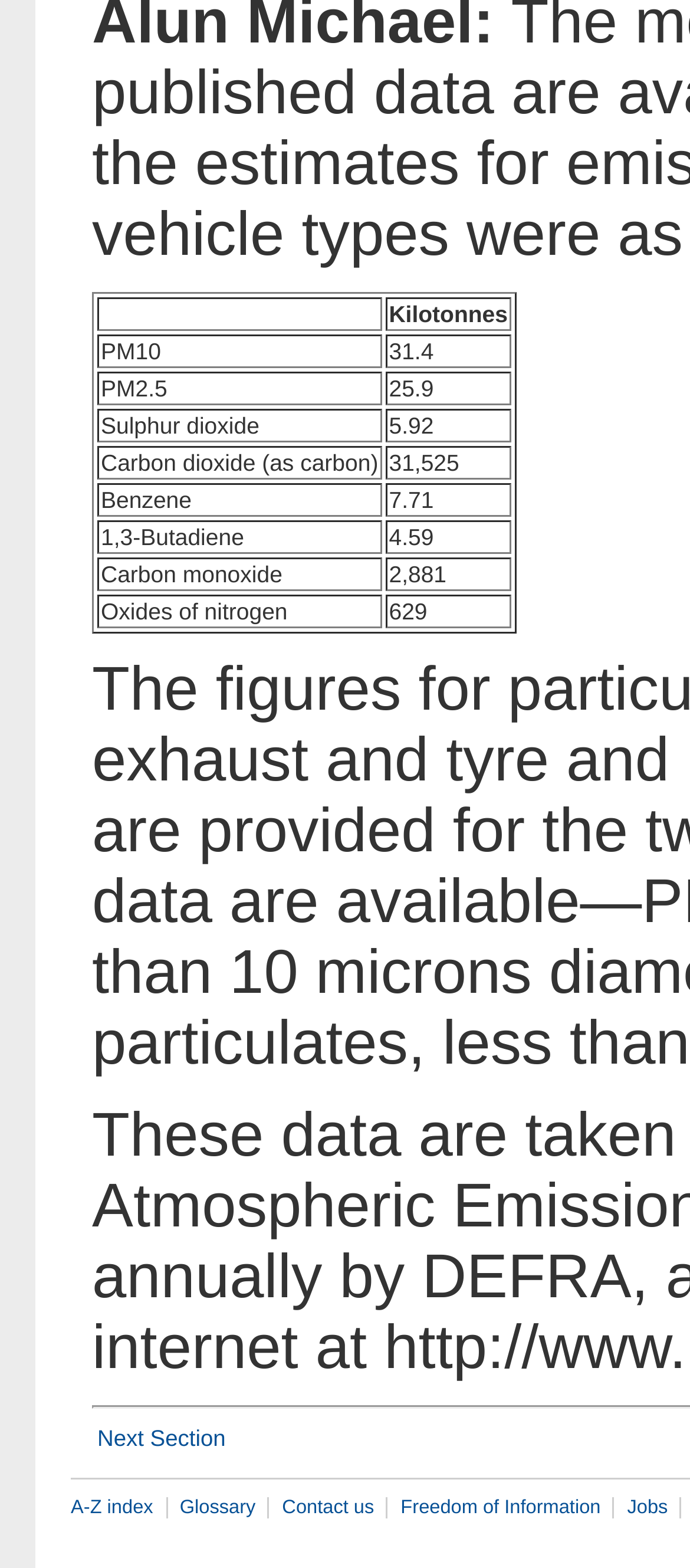Use a single word or phrase to answer the following:
How many links are there at the bottom of the page?

5